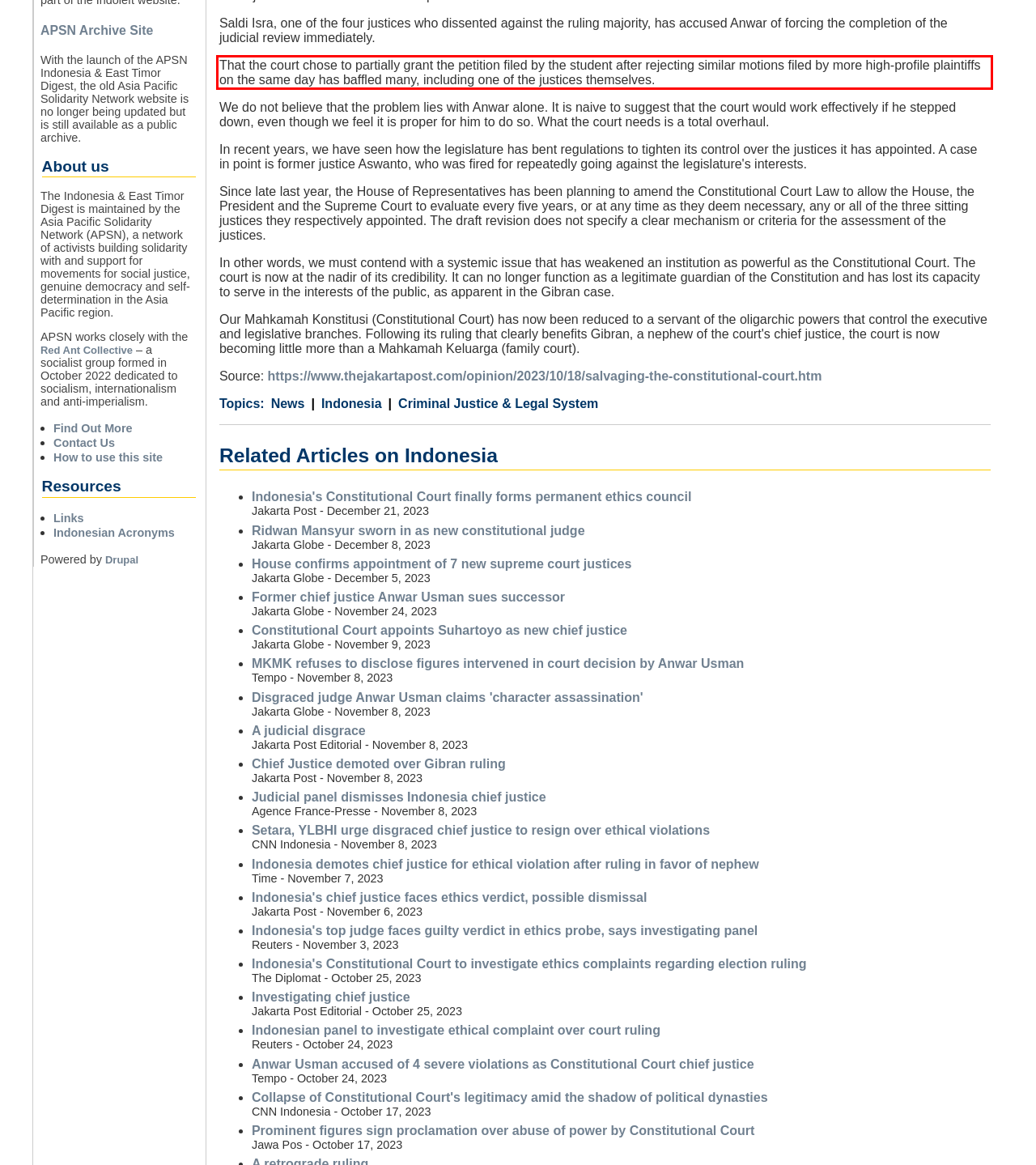Locate the red bounding box in the provided webpage screenshot and use OCR to determine the text content inside it.

That the court chose to partially grant the petition filed by the student after rejecting similar motions filed by more high-profile plaintiffs on the same day has baffled many, including one of the justices themselves.